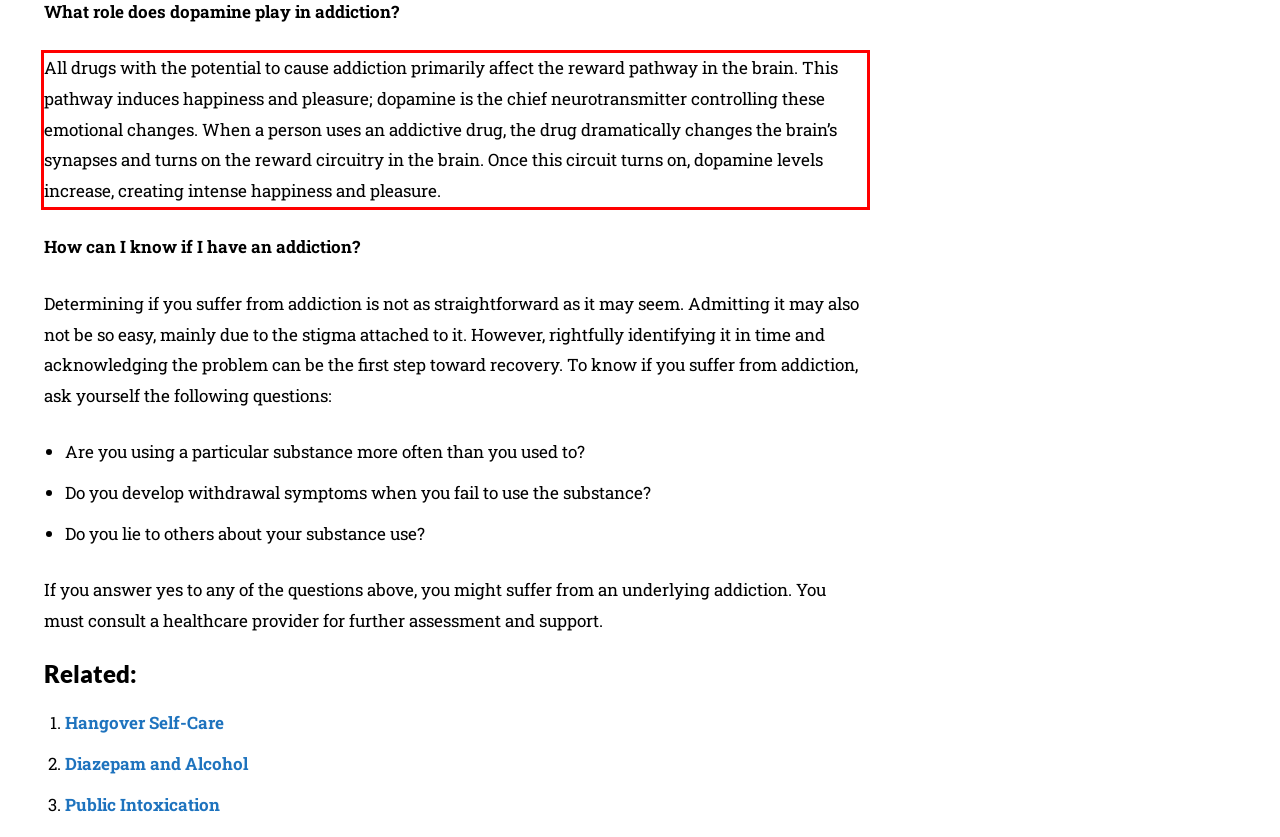Please identify and extract the text content from the UI element encased in a red bounding box on the provided webpage screenshot.

All drugs with the potential to cause addiction primarily affect the reward pathway in the brain. This pathway induces happiness and pleasure; dopamine is the chief neurotransmitter controlling these emotional changes. When a person uses an addictive drug, the drug dramatically changes the brain’s synapses and turns on the reward circuitry in the brain. Once this circuit turns on, dopamine levels increase, creating intense happiness and pleasure.